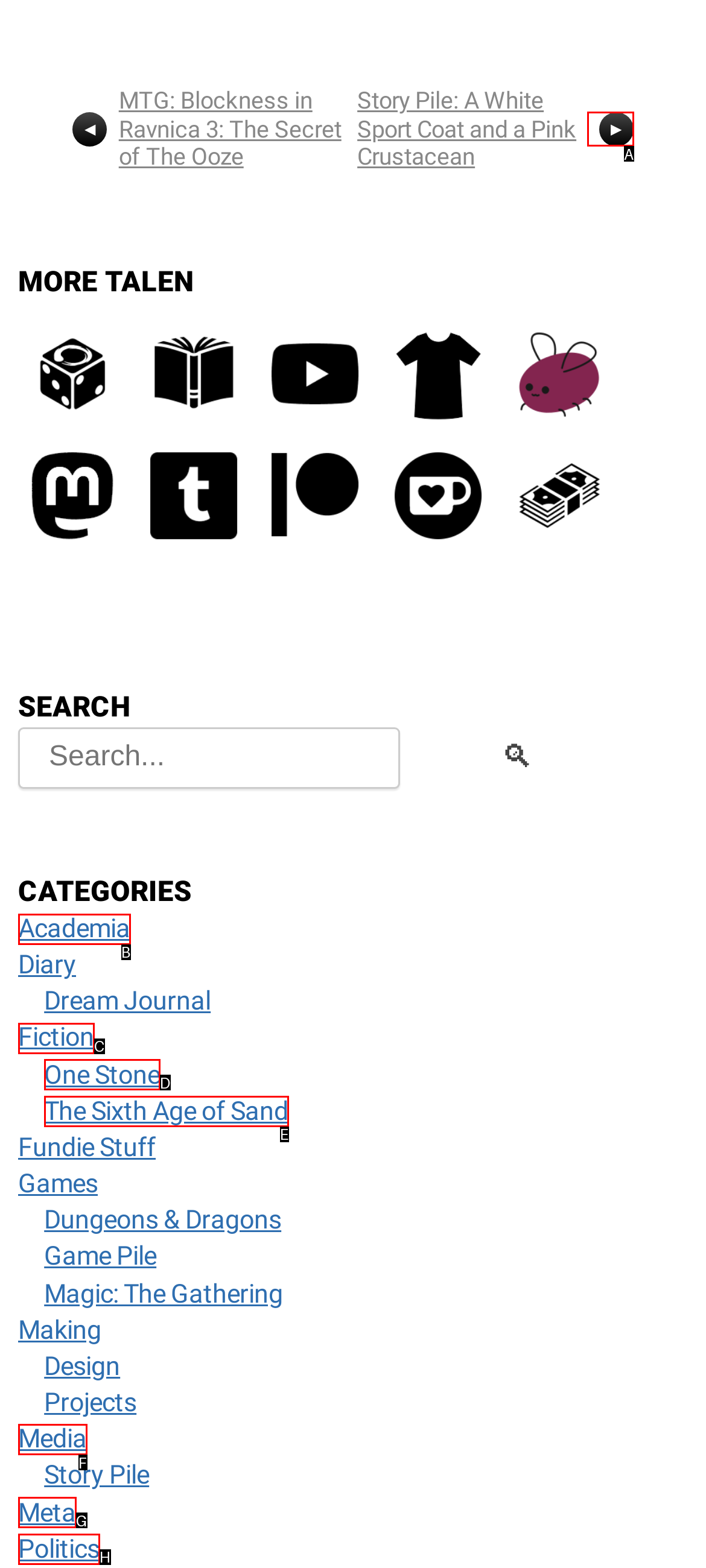From the given choices, indicate the option that best matches: Media
State the letter of the chosen option directly.

F